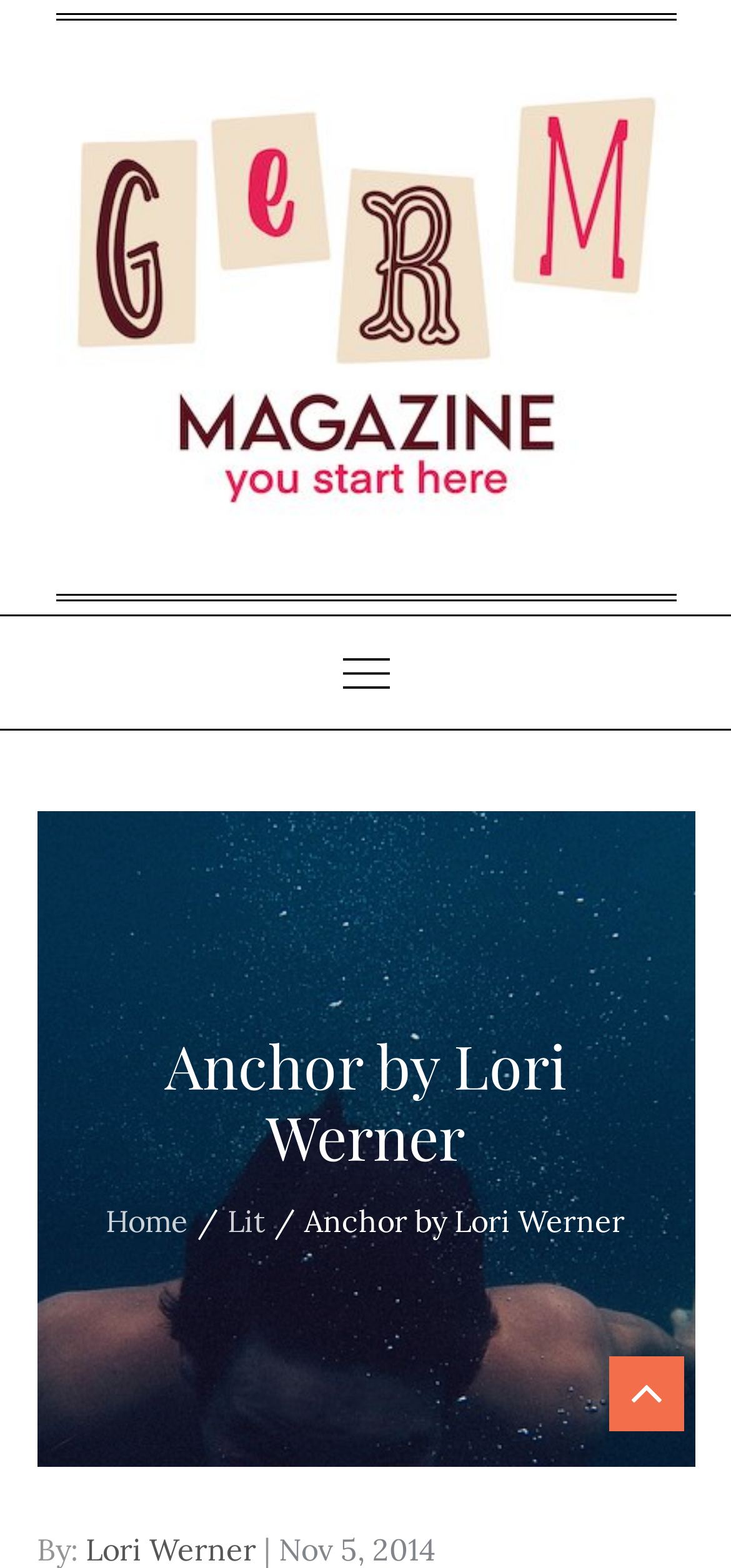Utilize the details in the image to give a detailed response to the question: How many links are in the breadcrumbs navigation?

I counted the links in the breadcrumbs navigation section and found two links: 'Home' and 'Lit'.